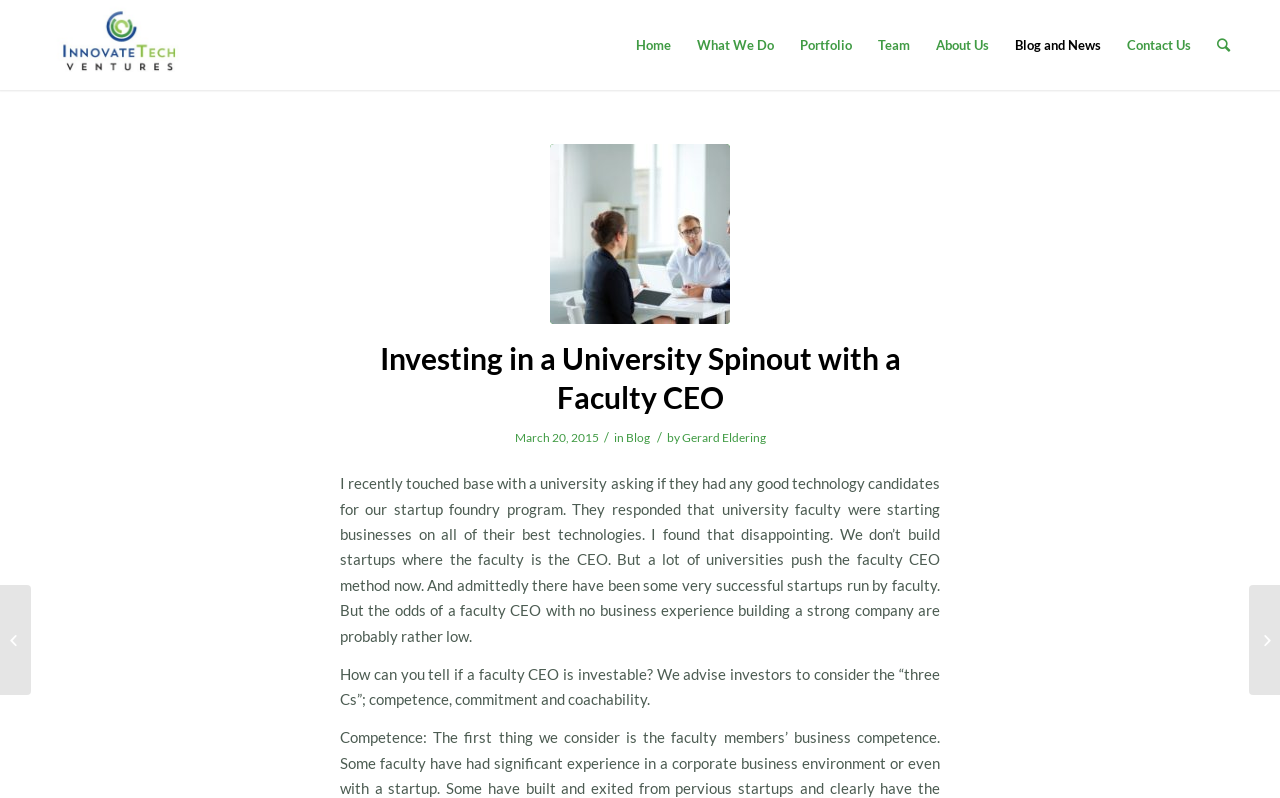Please identify the bounding box coordinates of the element's region that I should click in order to complete the following instruction: "visit the about us page". The bounding box coordinates consist of four float numbers between 0 and 1, i.e., [left, top, right, bottom].

[0.721, 0.0, 0.783, 0.113]